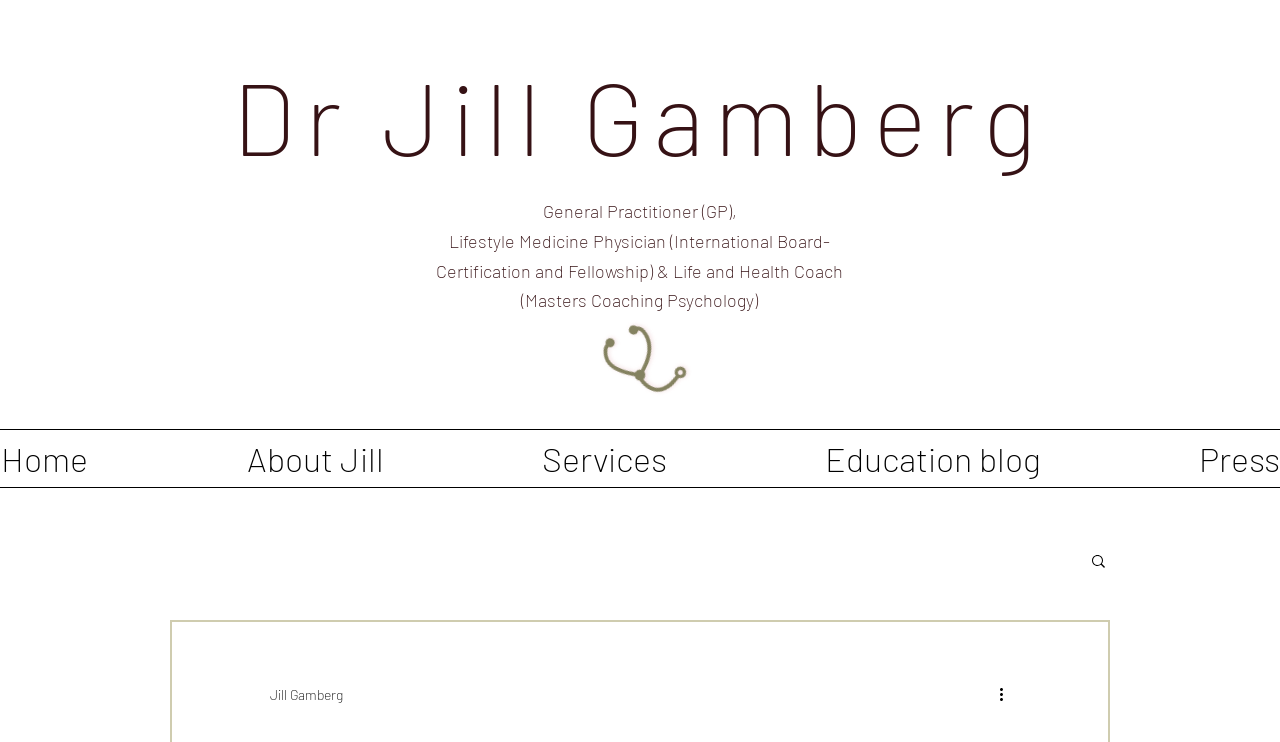How many links are there below Dr. Jill Gamberg's image? Based on the image, give a response in one word or a short phrase.

3